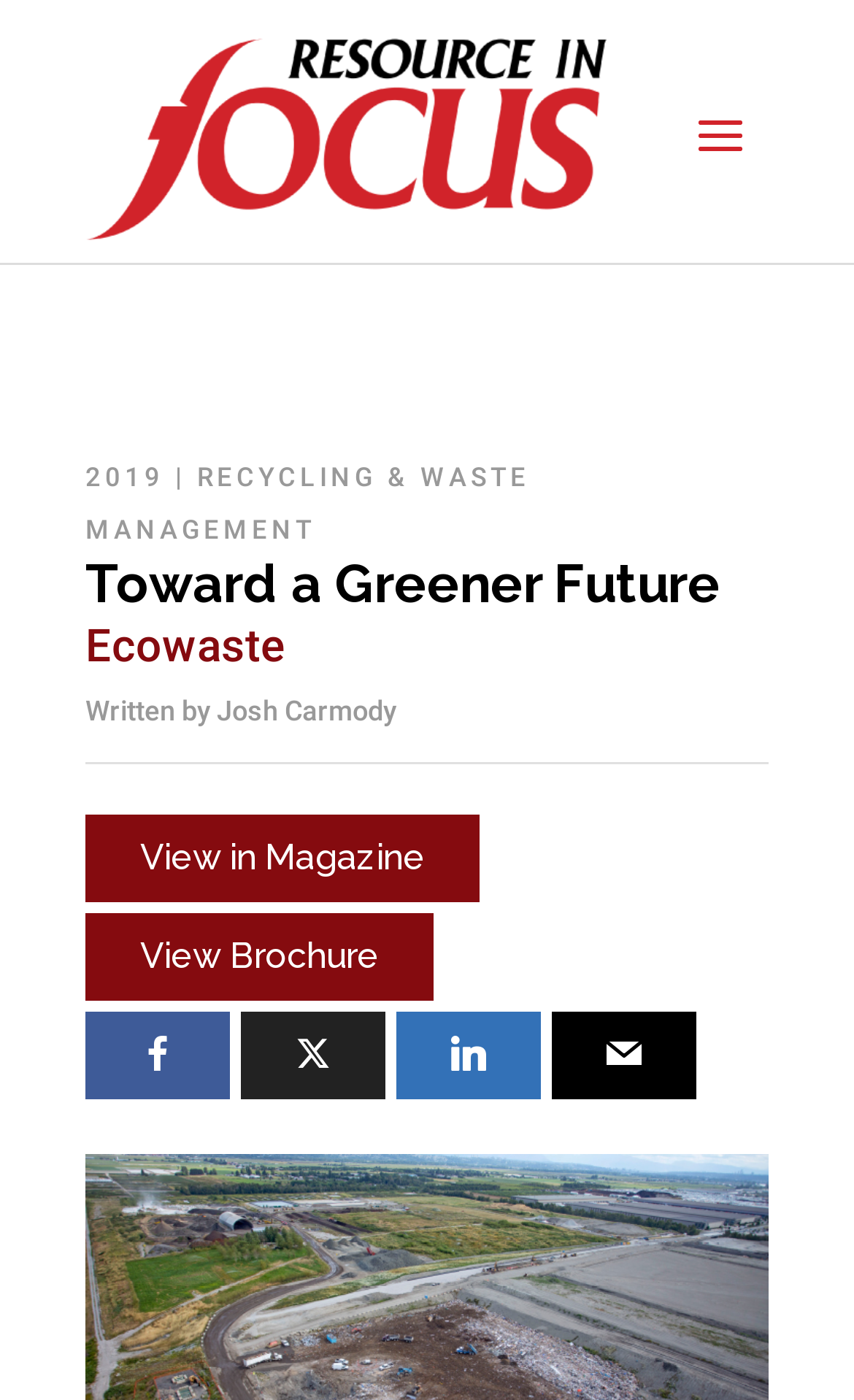Using the description "View in Magazine", locate and provide the bounding box of the UI element.

[0.1, 0.582, 0.562, 0.645]